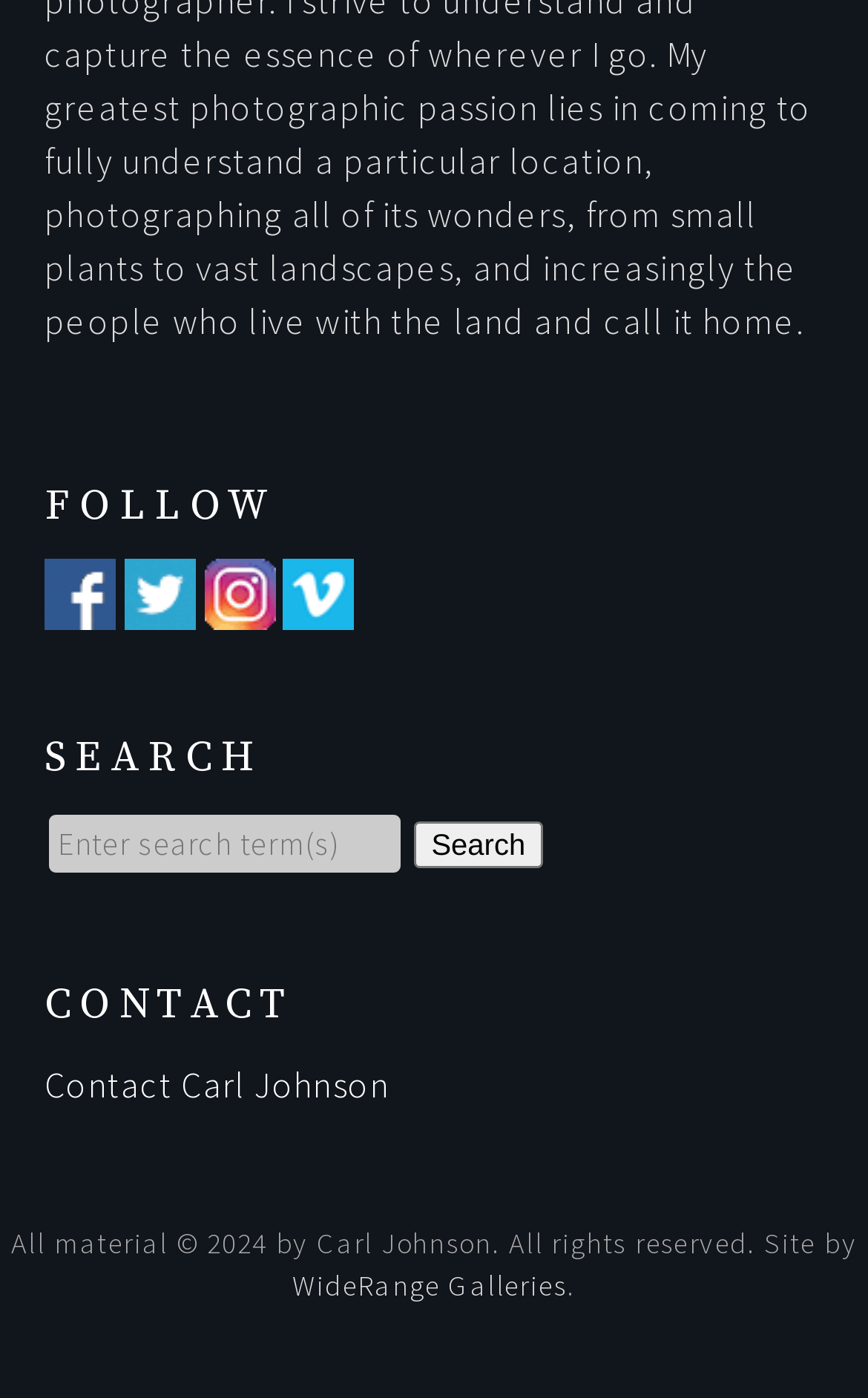Determine the bounding box coordinates for the clickable element required to fulfill the instruction: "Follow on Facebook". Provide the coordinates as four float numbers between 0 and 1, i.e., [left, top, right, bottom].

[0.051, 0.416, 0.133, 0.448]